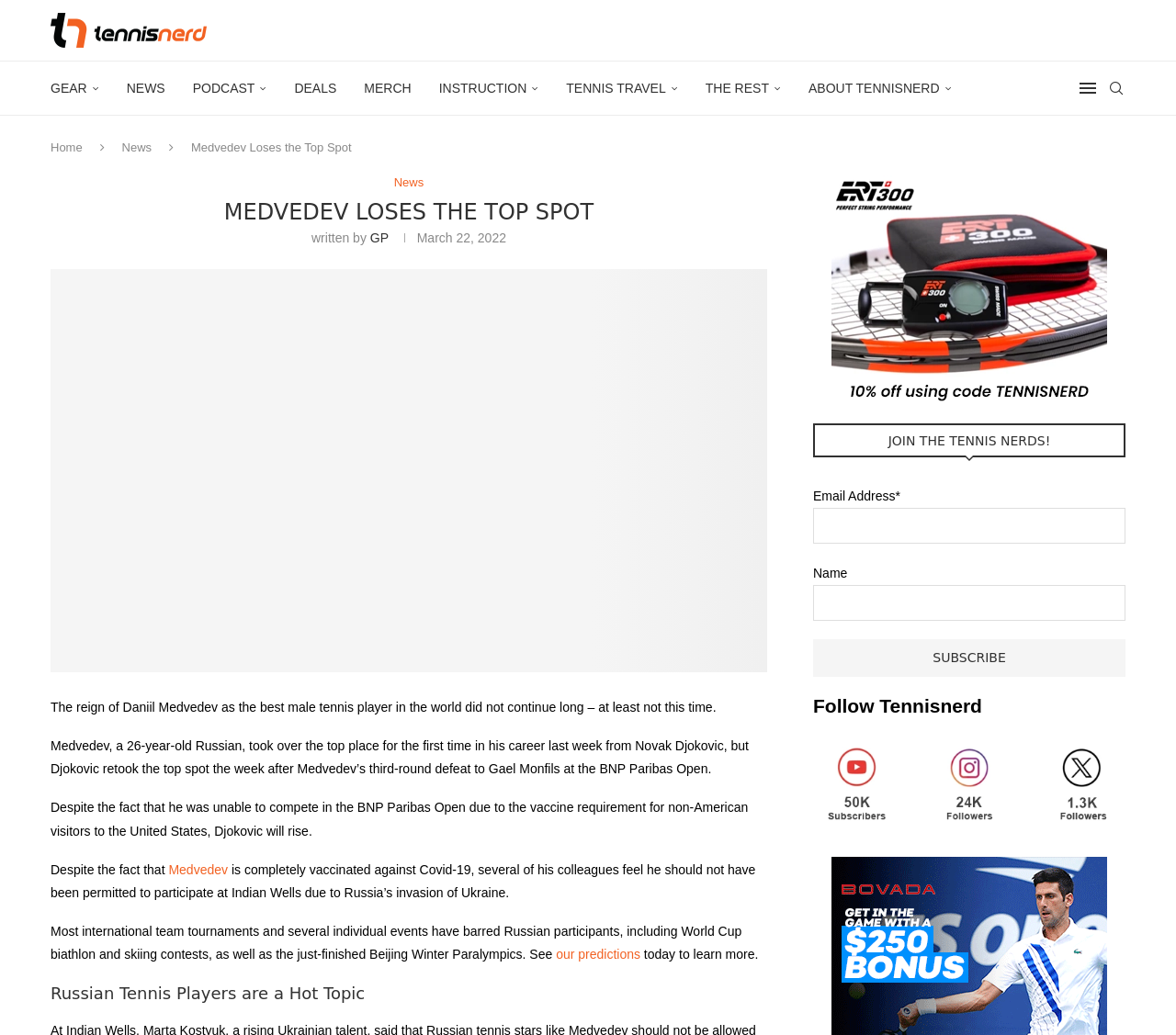Give a short answer to this question using one word or a phrase:
What is the reason for Djokovic's absence from the BNP Paribas Open?

Vaccine requirement